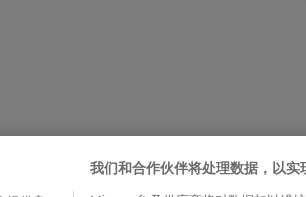Give an in-depth description of what is happening in the image.

The image depicts information related to a news article titled "63岁大爷外出钓鱼离世，医生痛心：4个错误，很多老人不放在心上," which translates to "63-Year-Old Grandpa Passes Away While Fishing: Doctor's Heartbreak Over 4 Common Mistakes Many Seniors Overlook." This article is provided by a source named "众播生活." It highlights the tragic story of an elderly man's fishing trip and underscores the critical health advice relevant to seniors, likely aiming to raise awareness about common healthcare oversights in this demographic.